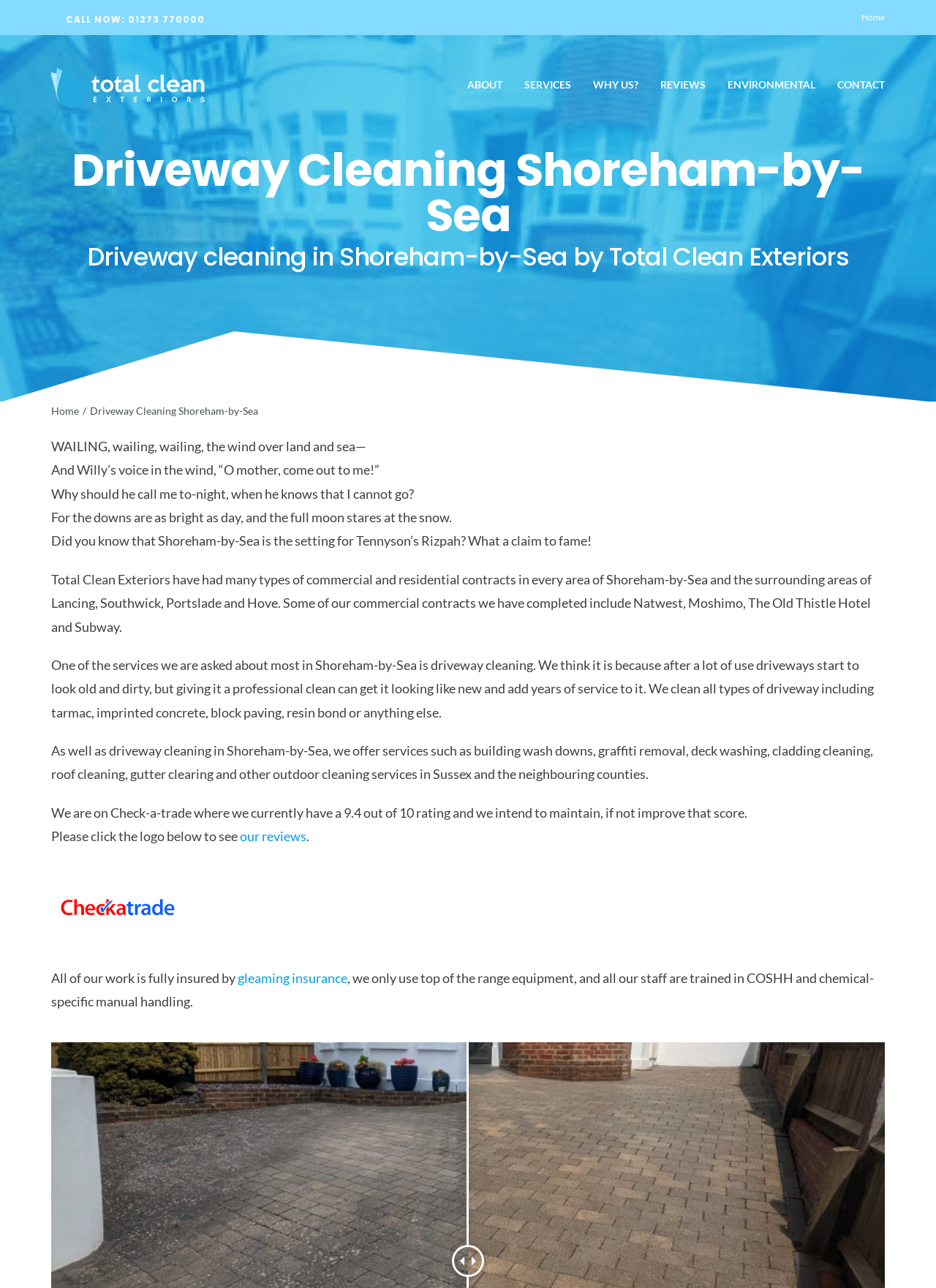Identify and provide the text content of the webpage's primary headline.

Driveway Cleaning Shoreham-by-Sea